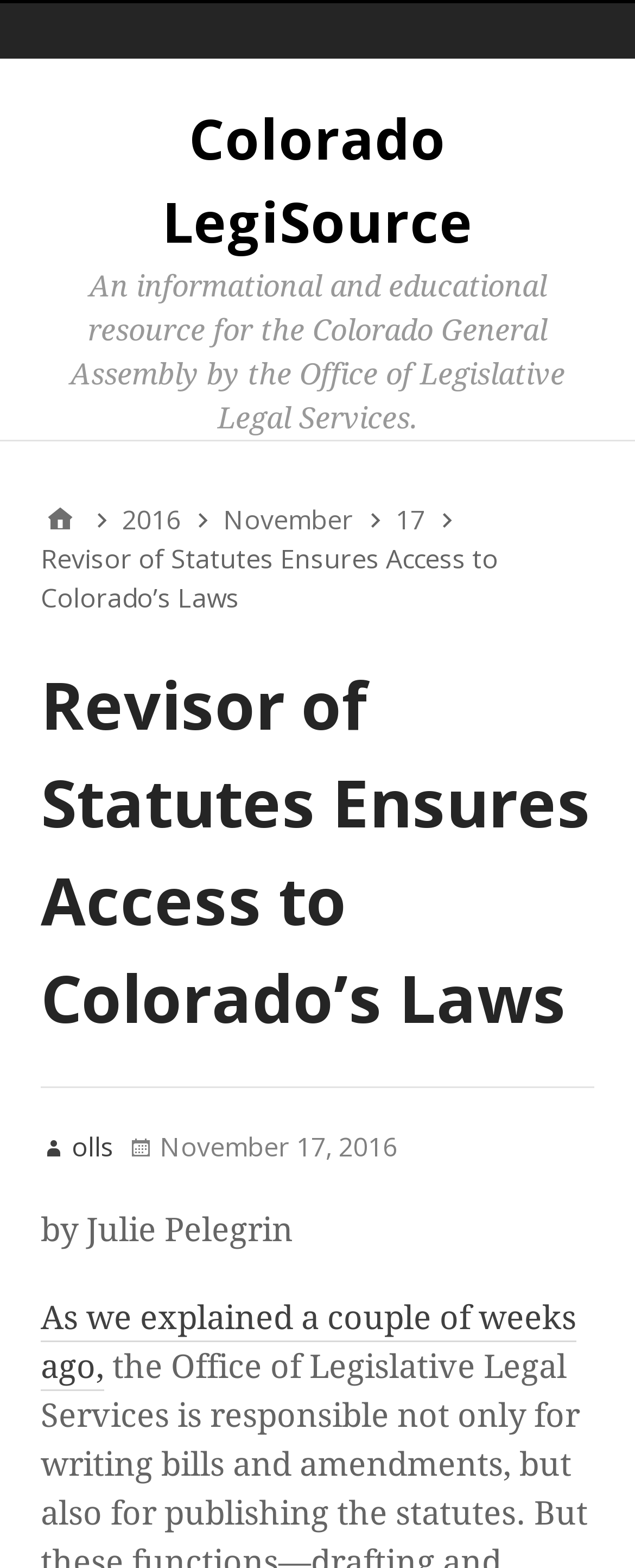Please provide a one-word or short phrase answer to the question:
What is the date of the article?

Thursday, November 17, 2016